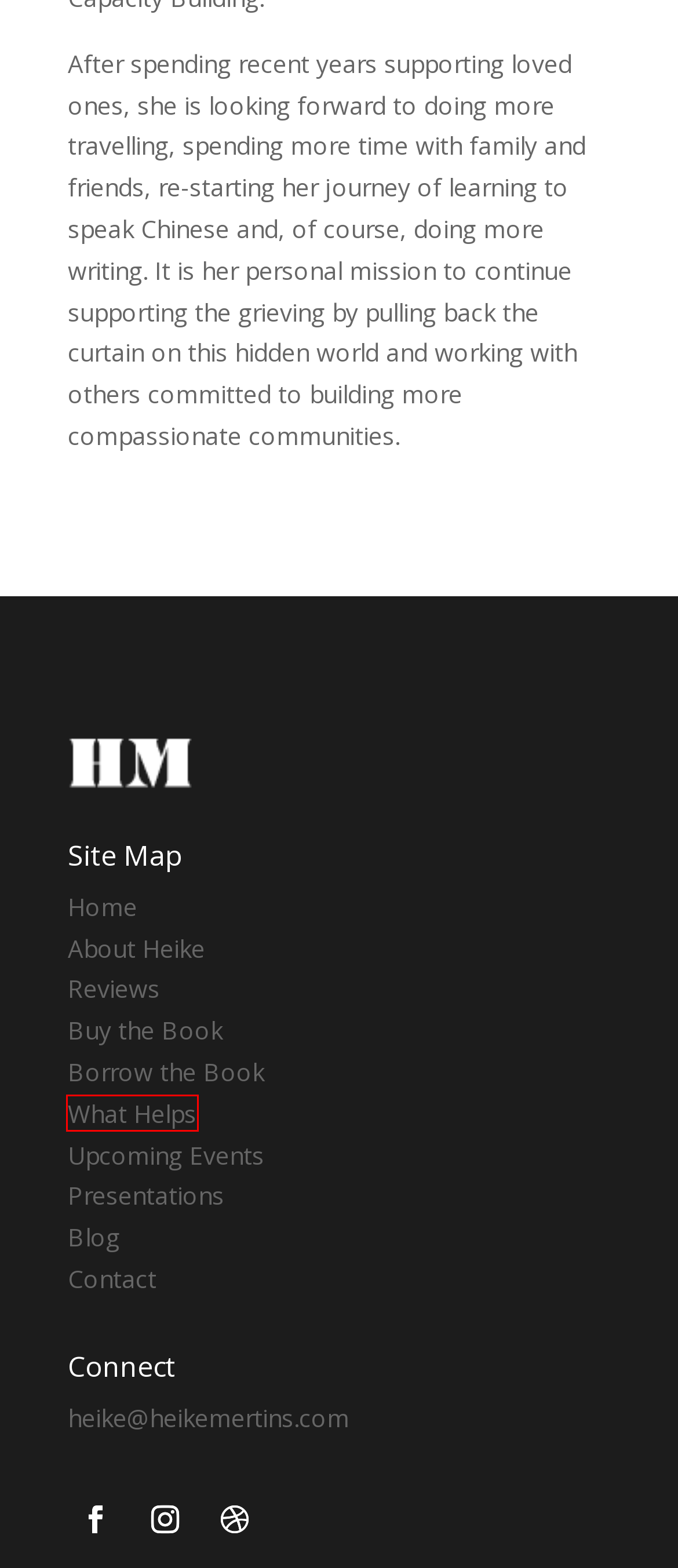Observe the provided screenshot of a webpage with a red bounding box around a specific UI element. Choose the webpage description that best fits the new webpage after you click on the highlighted element. These are your options:
A. Borrow the Book - Heike Mertins
B. Buy the Book - Heike Mertins
C. Upcoming Events - Heike Mertins
D. What Helps - Heike Mertins
E. Blog - Heike Mertins
F. Contact - Heike Mertins
G. Home - Heike Mertins
H. Reviews - Heike Mertins

D